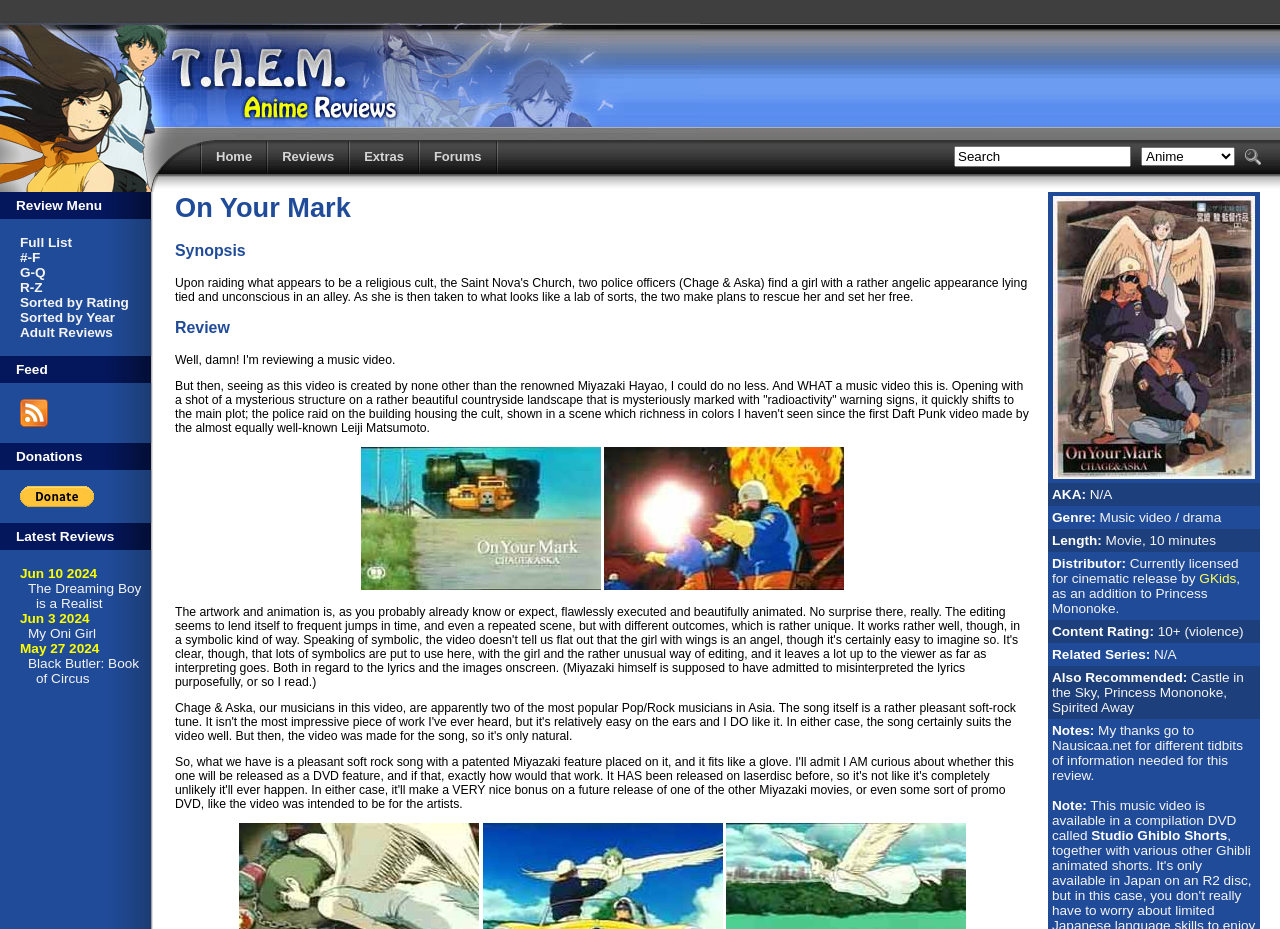Examine the image and give a thorough answer to the following question:
What is the genre of the anime 'Black Butler: Book of Circus'?

The genre of the anime 'Black Butler: Book of Circus' can be found in the review page for the anime, which lists the genre as 'Music video / drama'.